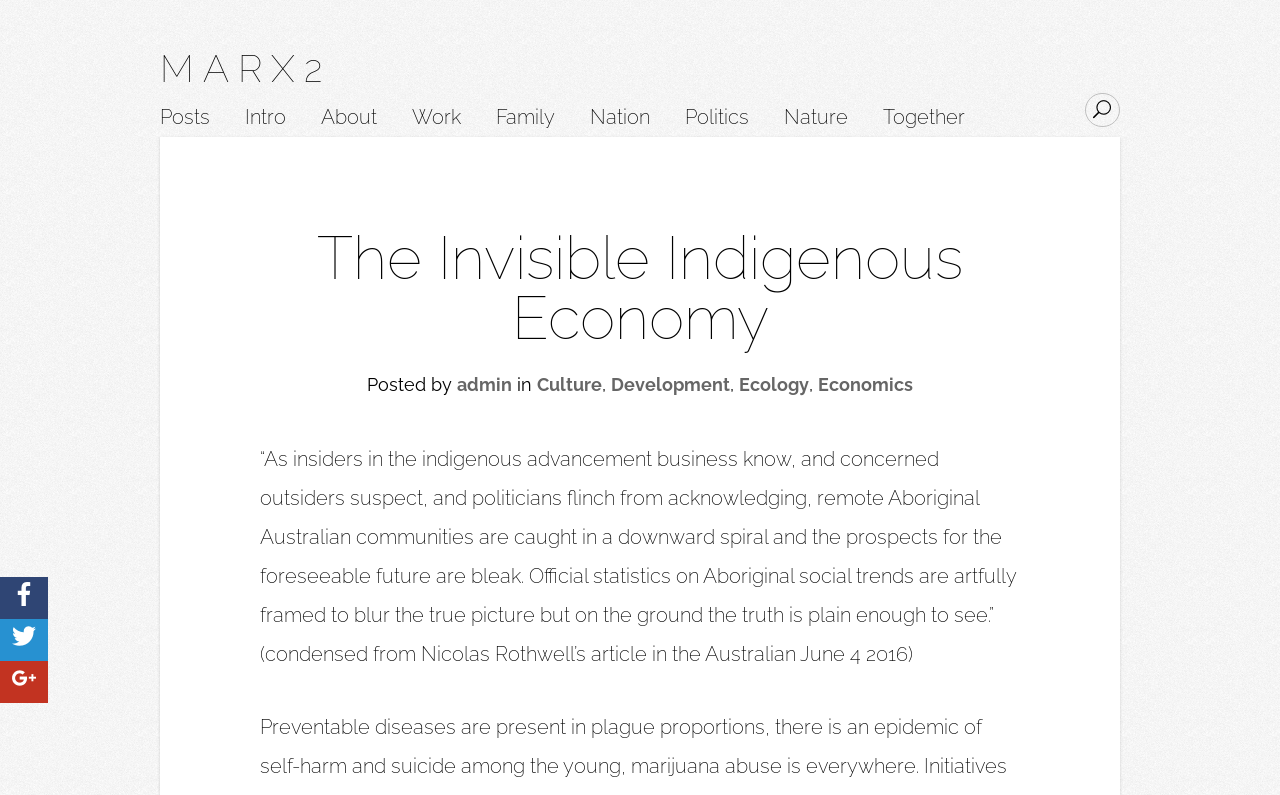Please specify the coordinates of the bounding box for the element that should be clicked to carry out this instruction: "Click the MARX2 link". The coordinates must be four float numbers between 0 and 1, formatted as [left, top, right, bottom].

[0.125, 0.058, 0.259, 0.114]